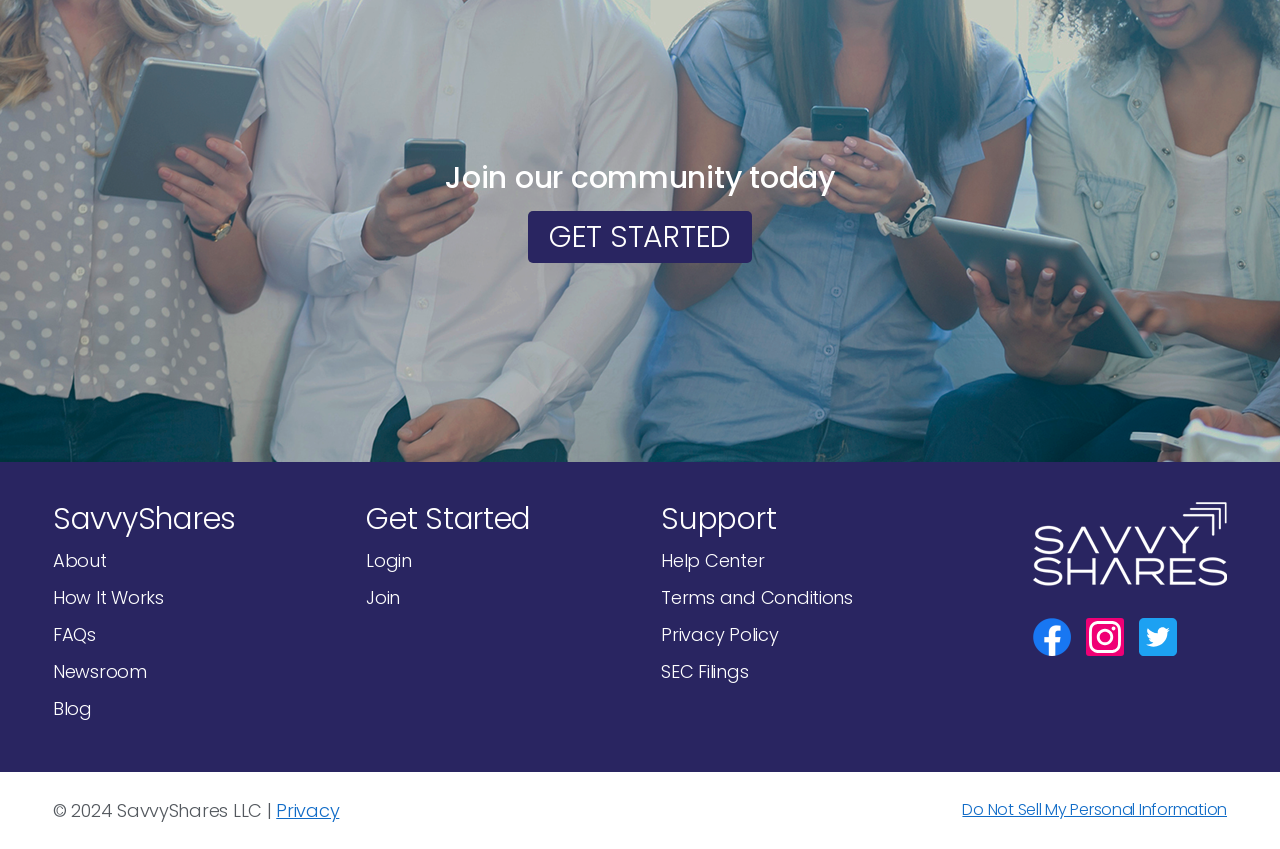Determine the bounding box coordinates for the clickable element required to fulfill the instruction: "Login to your account". Provide the coordinates as four float numbers between 0 and 1, i.e., [left, top, right, bottom].

[0.286, 0.645, 0.322, 0.675]